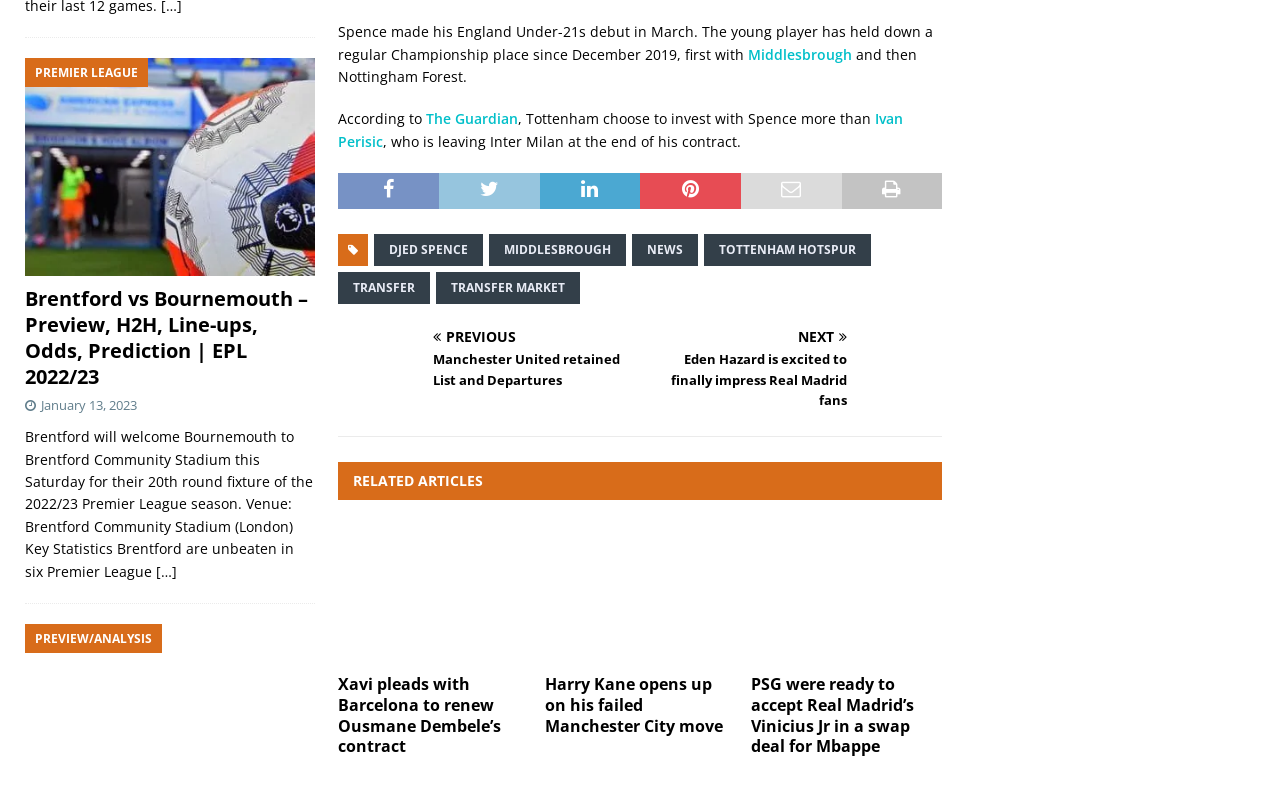Locate the bounding box coordinates of the element I should click to achieve the following instruction: "Check the preview of Brentford vs Bournemouth".

[0.02, 0.072, 0.246, 0.343]